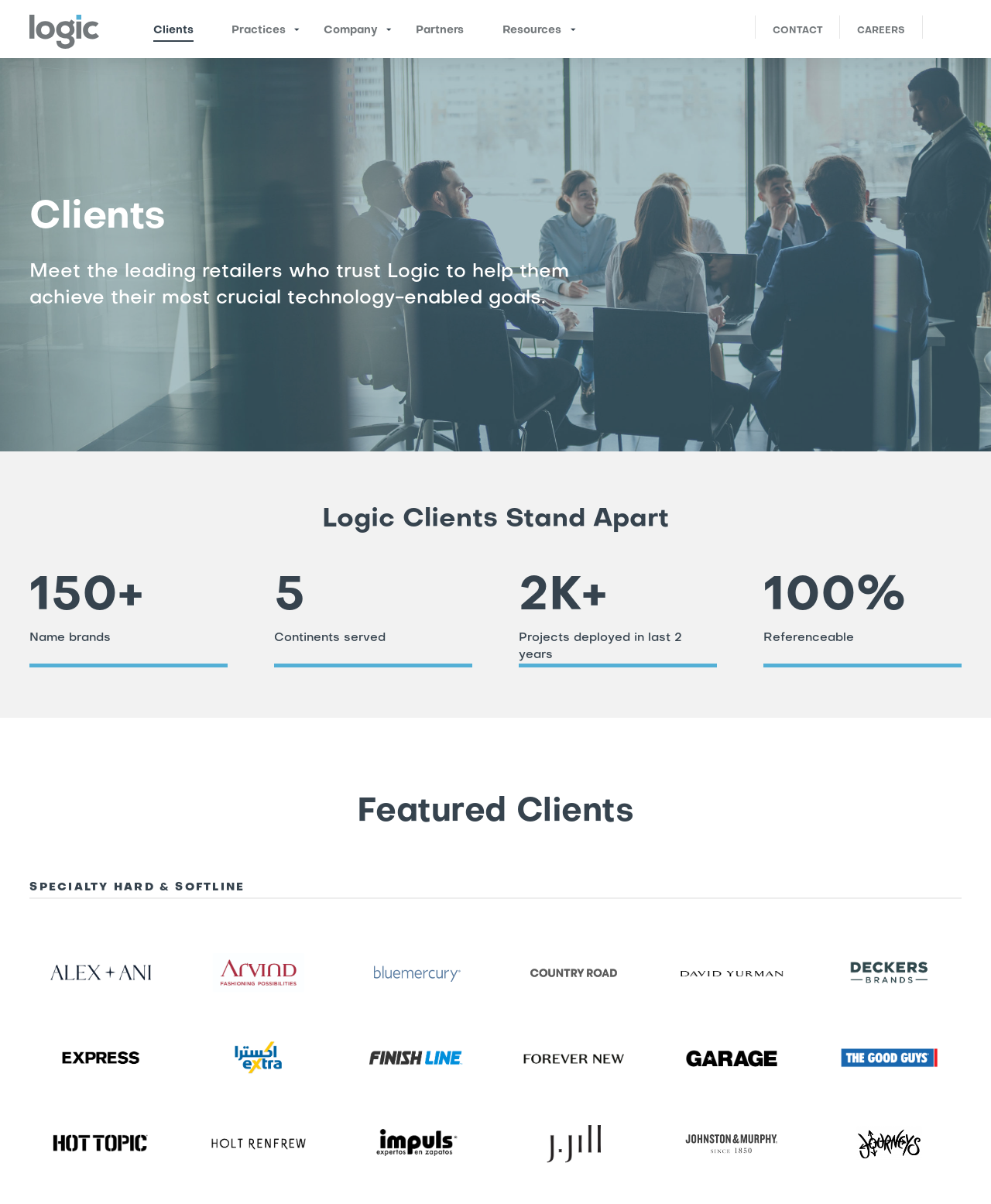Answer in one word or a short phrase: 
What is the name of the first featured client?

Alex and Ani